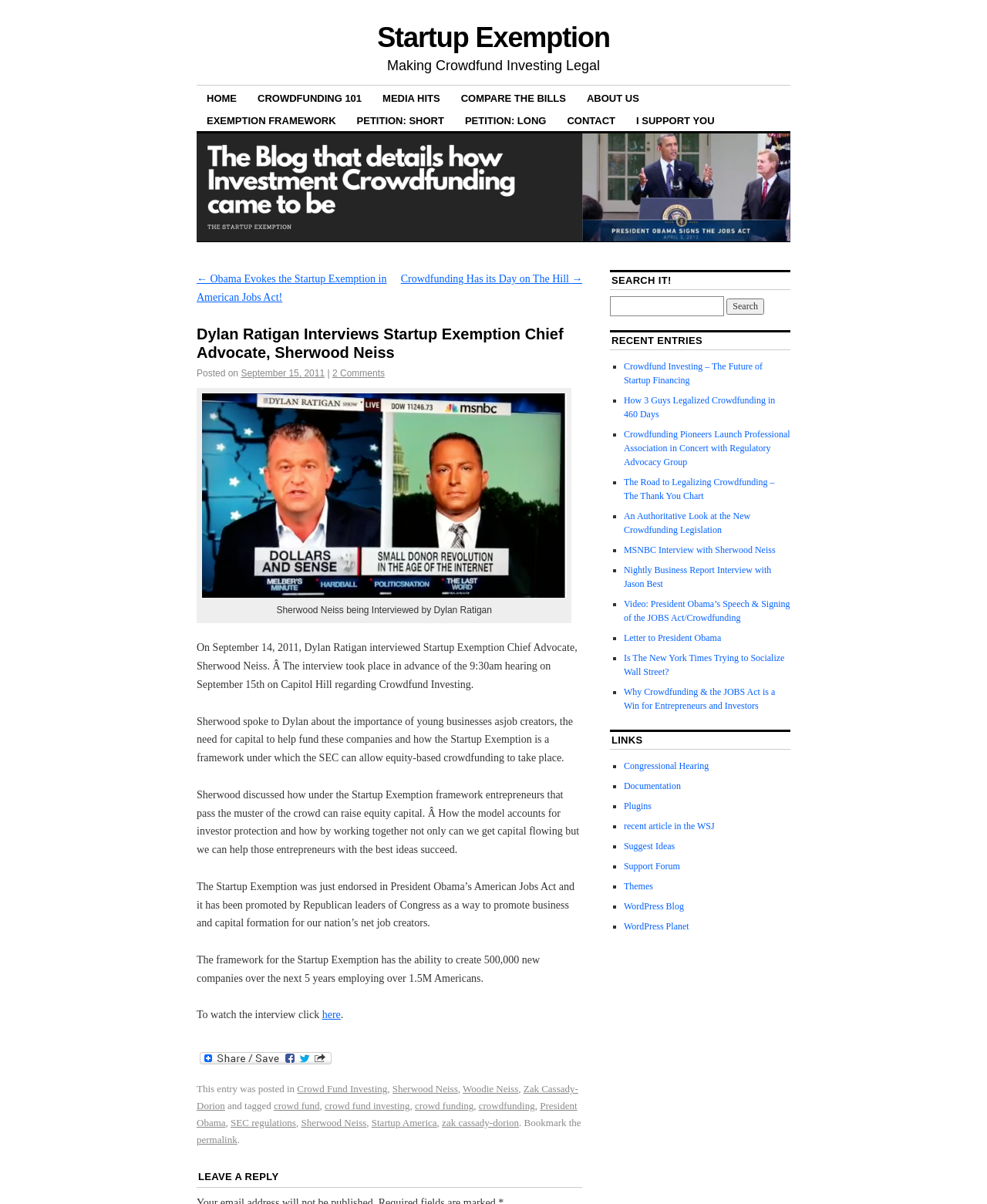What is the date of the interview?
Using the screenshot, give a one-word or short phrase answer.

September 14, 2011